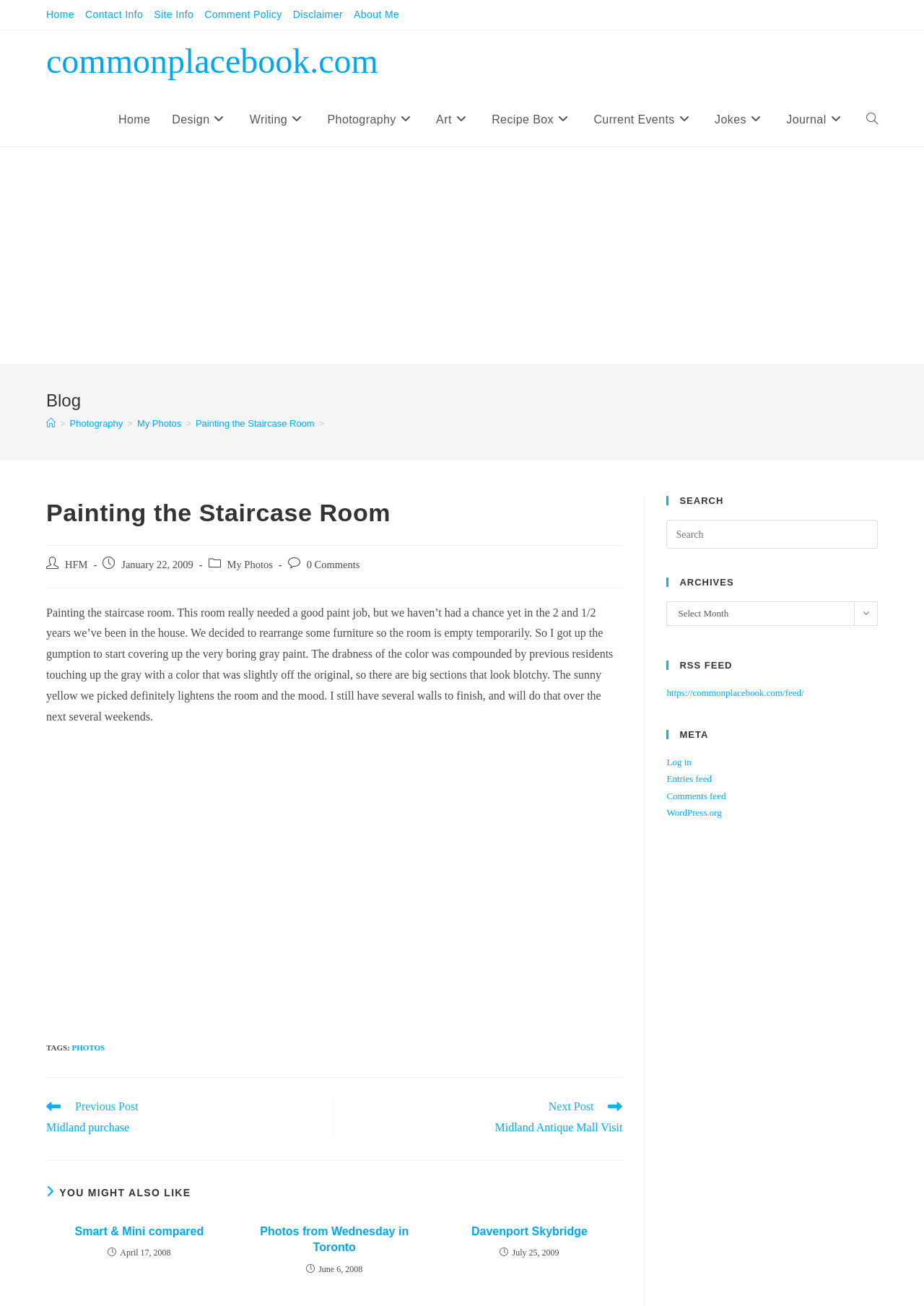How many links are there in the 'META' section?
Look at the webpage screenshot and answer the question with a detailed explanation.

I counted the number of link elements in the 'META' section and found that there are four links listed, including 'Log in', 'Entries feed', 'Comments feed', and 'WordPress.org'.